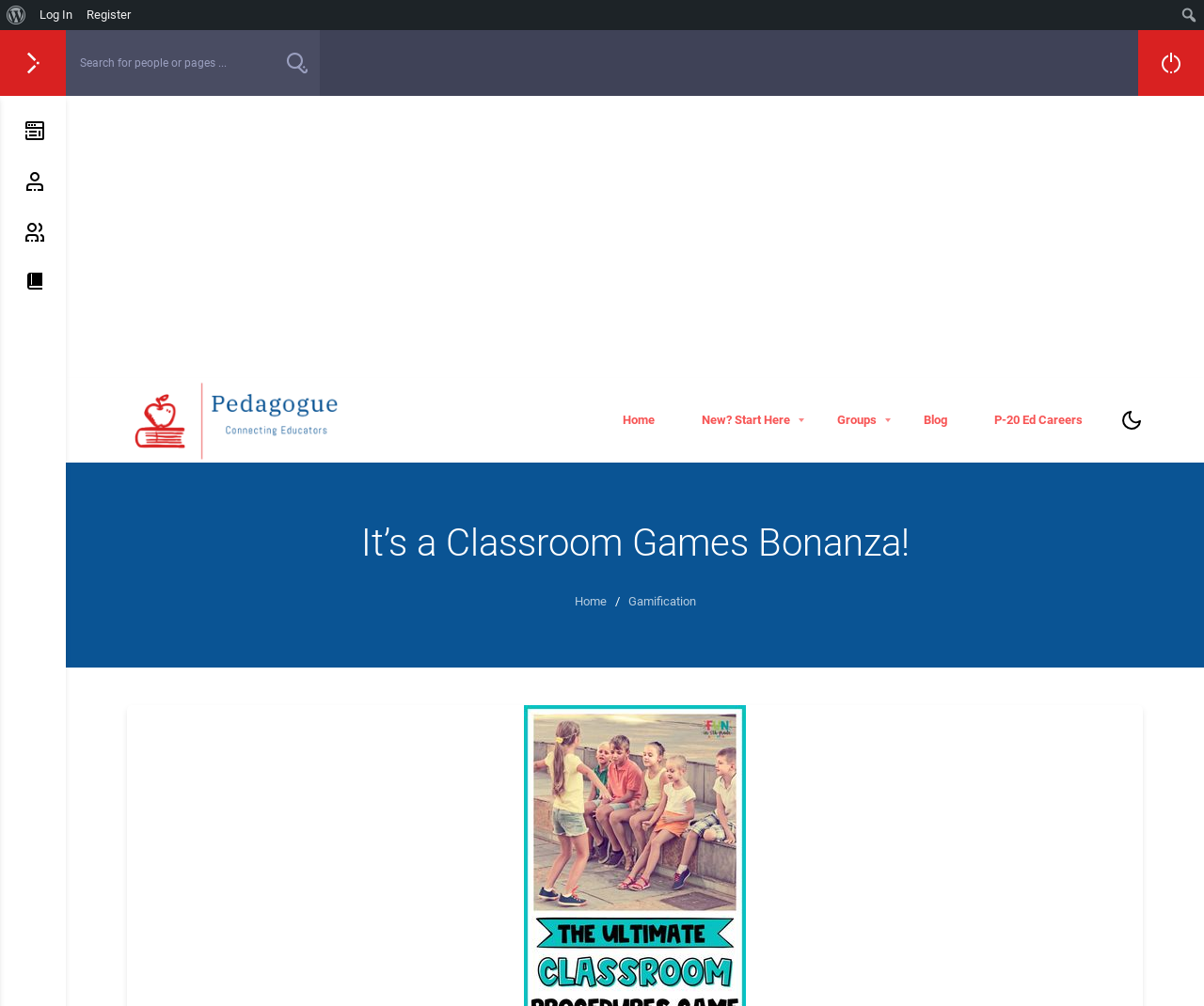Please identify the bounding box coordinates of the element that needs to be clicked to perform the following instruction: "Register on the website".

[0.066, 0.0, 0.115, 0.03]